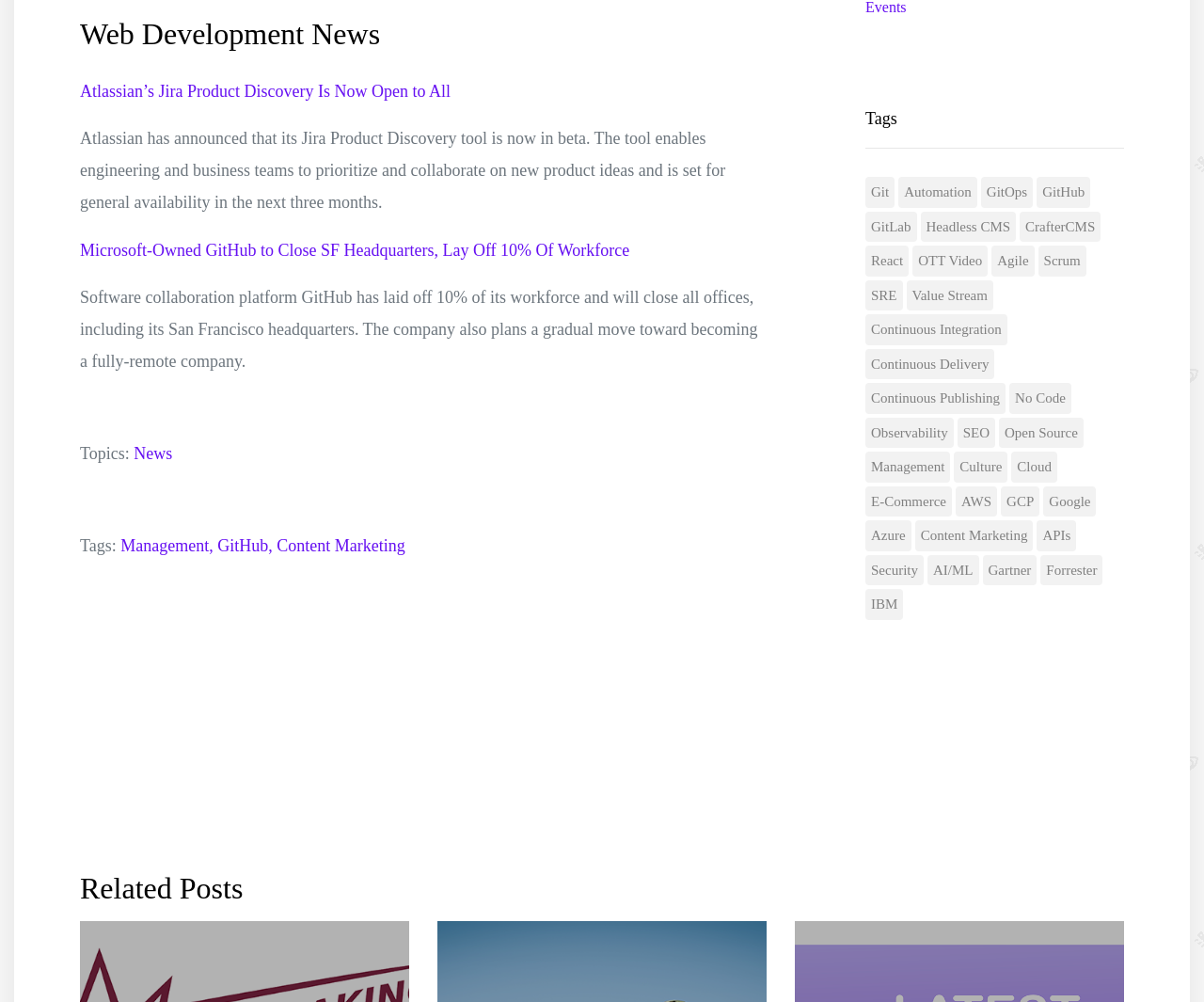Analyze the image and answer the question with as much detail as possible: 
What is the category of the tag 'GitHub'?

The category of the tag 'GitHub' can be determined by looking at the text 'Topics:' and 'Tags:' on the webpage, which suggests that 'GitHub' is a tag related to management.